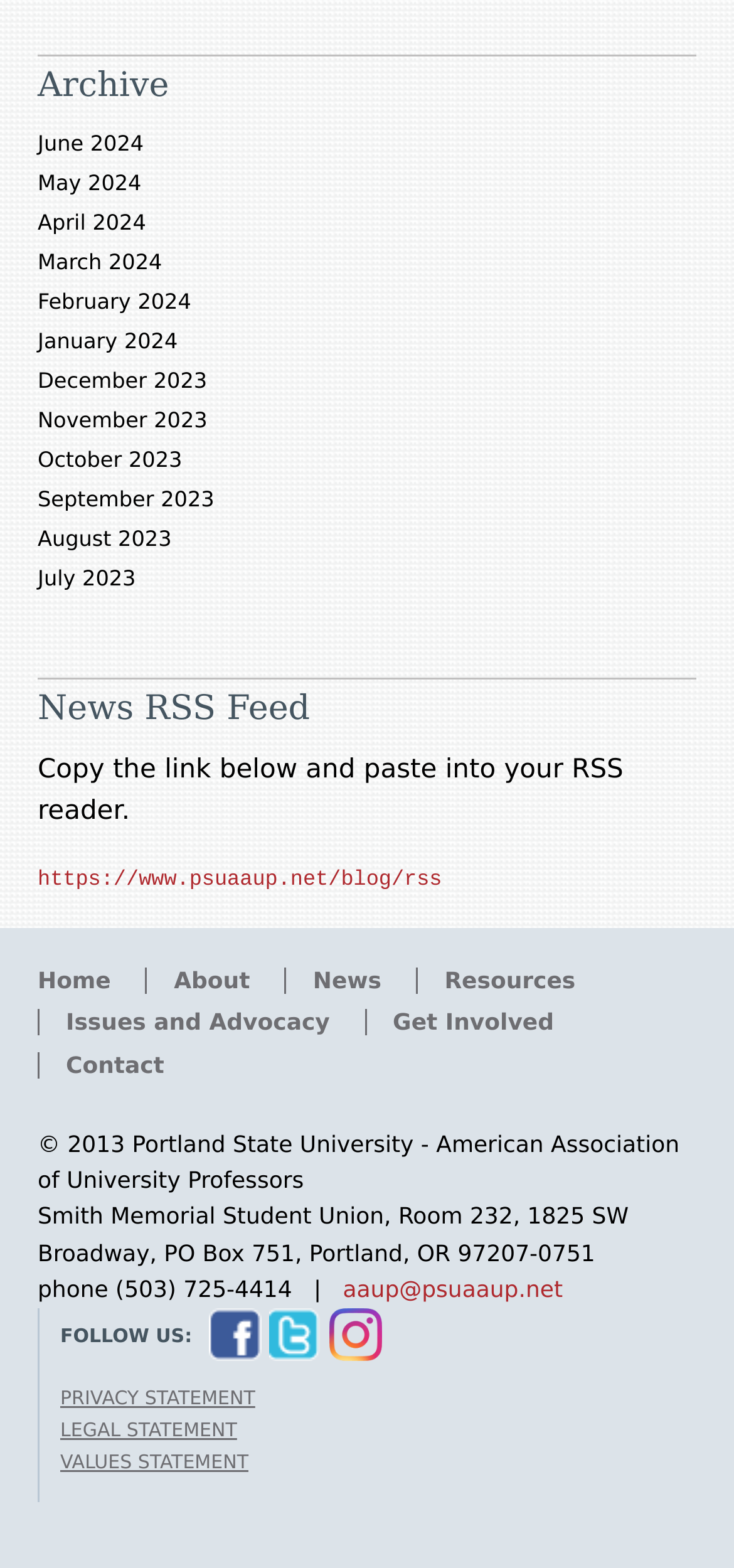How many social media platforms are listed?
Based on the visual details in the image, please answer the question thoroughly.

I counted the number of links with social media platform names, including Facebook, Twitter, and Instagram, and found 3 links.